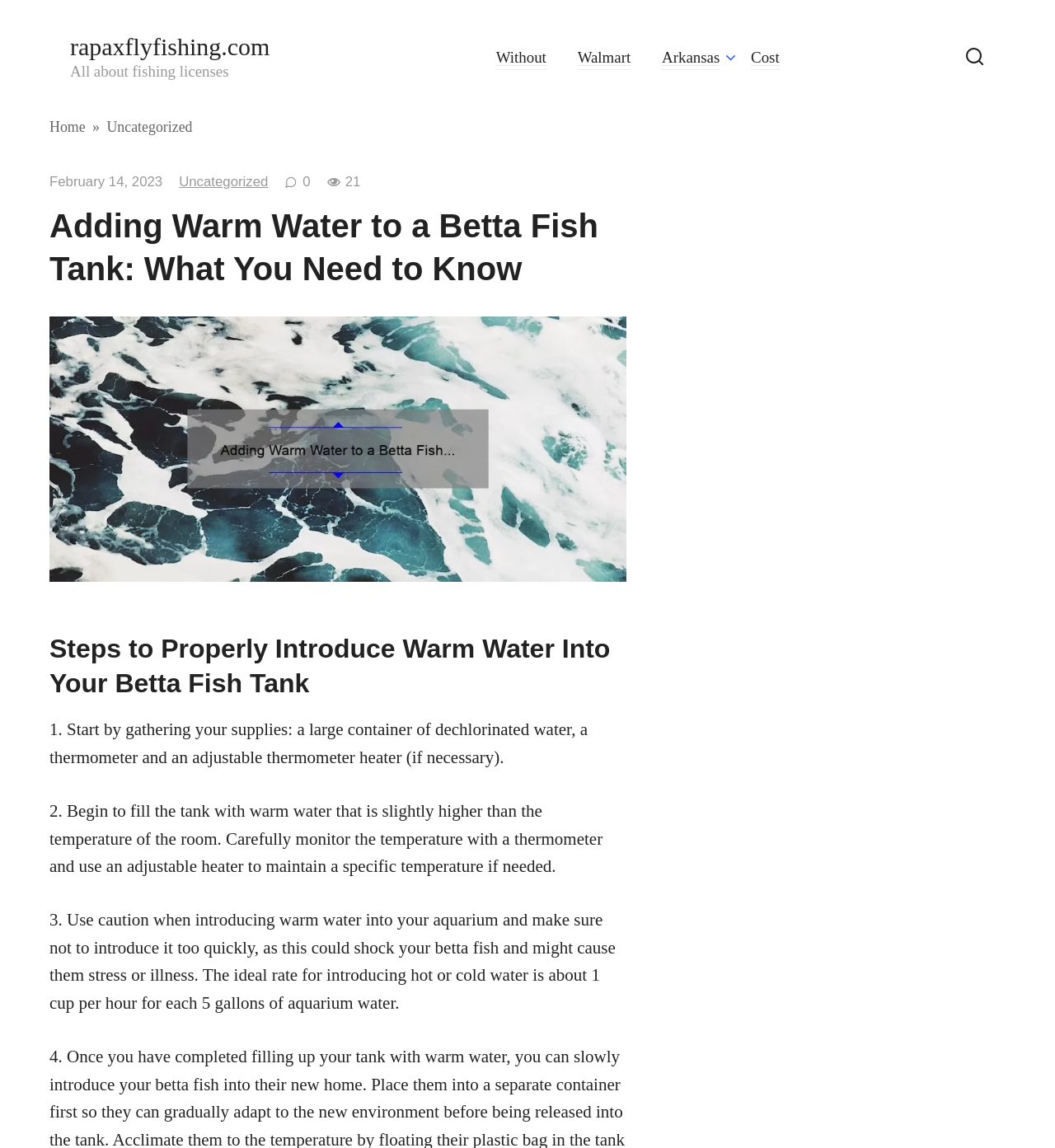Find the bounding box coordinates of the element to click in order to complete this instruction: "read about Arkansas fishing license". The bounding box coordinates must be four float numbers between 0 and 1, denoted as [left, top, right, bottom].

[0.627, 0.042, 0.682, 0.057]